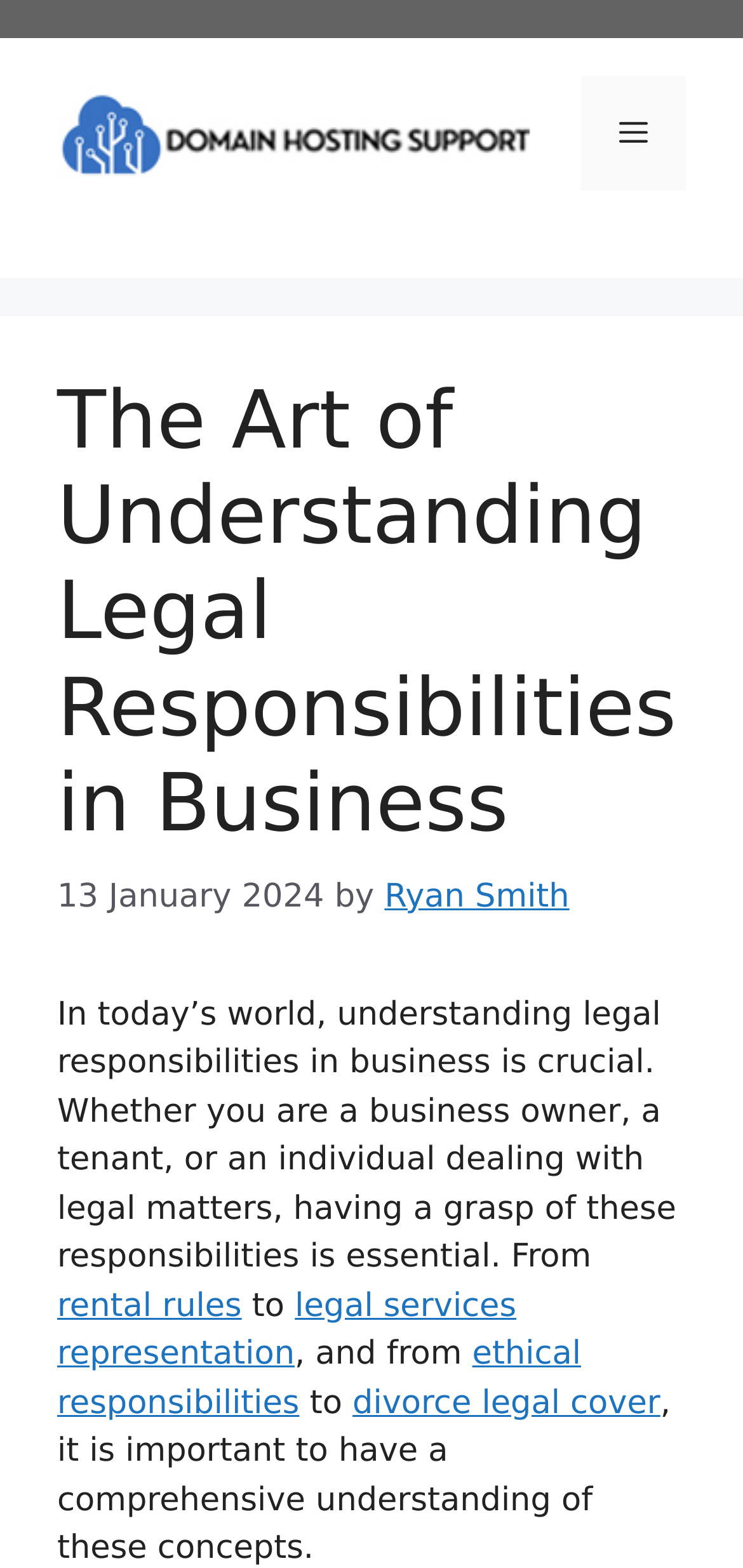Using the element description provided, determine the bounding box coordinates in the format (top-left x, top-left y, bottom-right x, bottom-right y). Ensure that all values are floating point numbers between 0 and 1. Element description: ethical responsibilities

[0.077, 0.851, 0.782, 0.907]